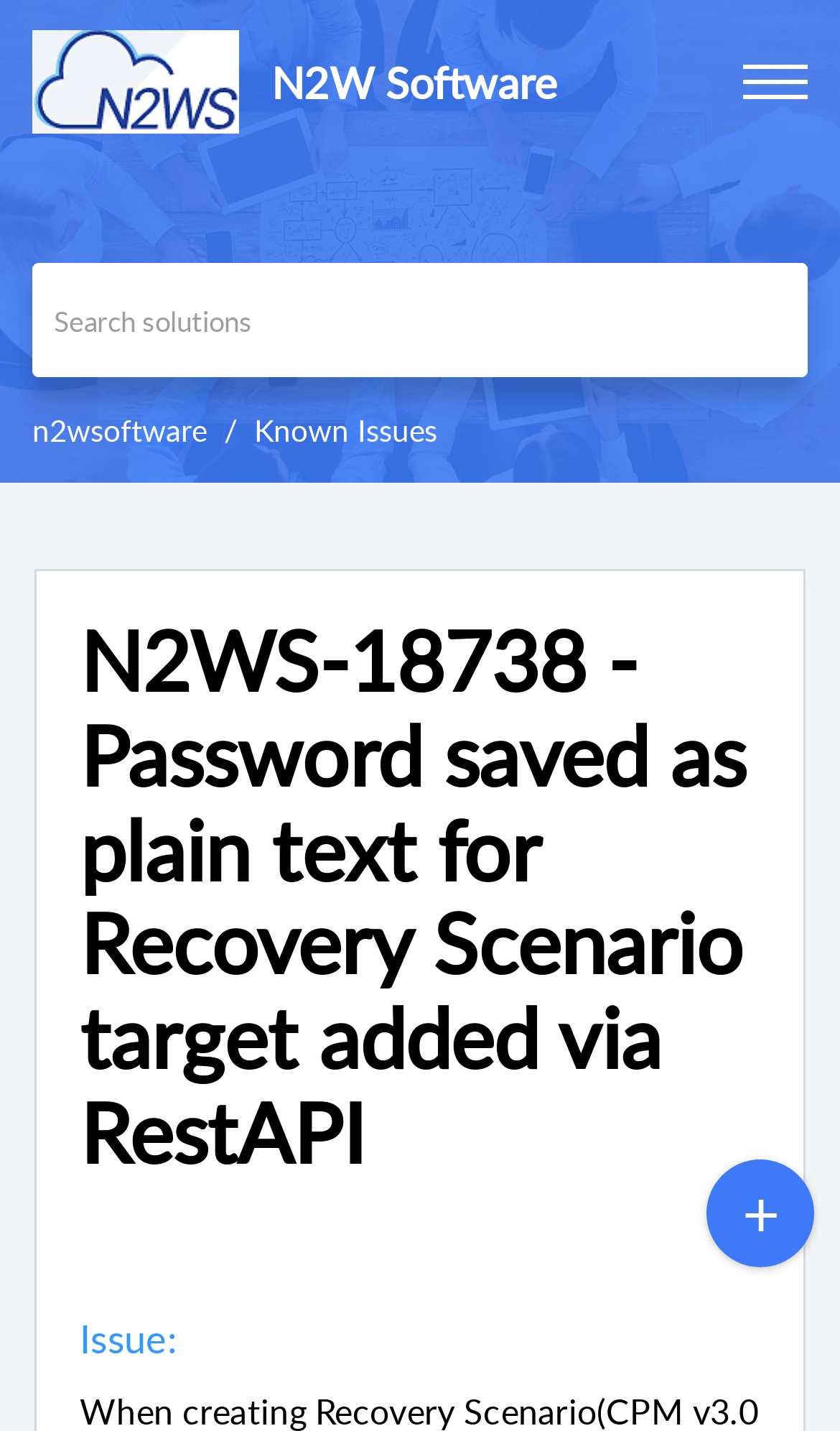Using the element description input value="Website" name="url", predict the bounding box coordinates for the UI element. Provide the coordinates in (top-left x, top-left y, bottom-right x, bottom-right y) format with values ranging from 0 to 1.

None